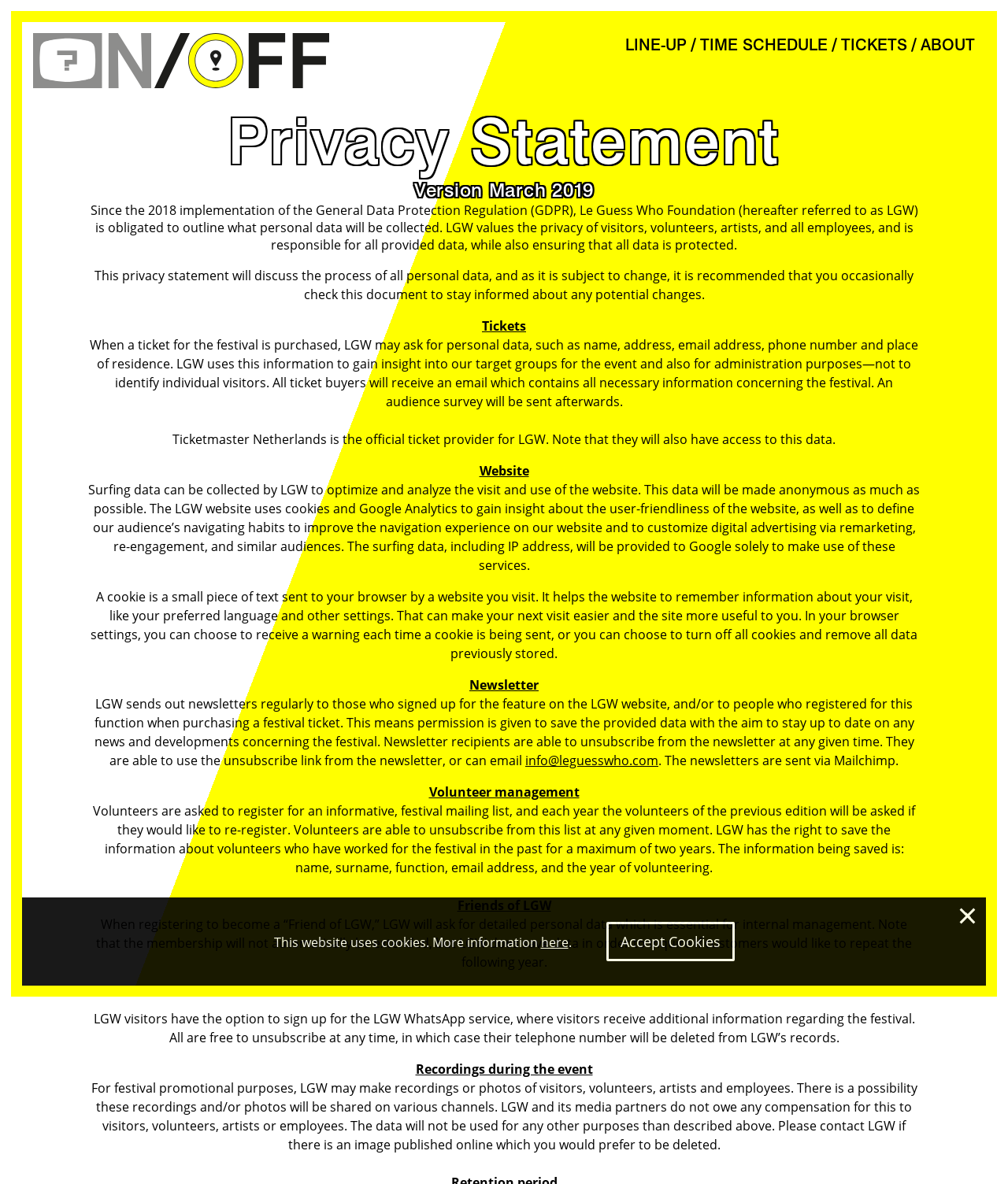Determine the coordinates of the bounding box that should be clicked to complete the instruction: "Click the ABOUT link". The coordinates should be represented by four float numbers between 0 and 1: [left, top, right, bottom].

[0.913, 0.028, 0.967, 0.048]